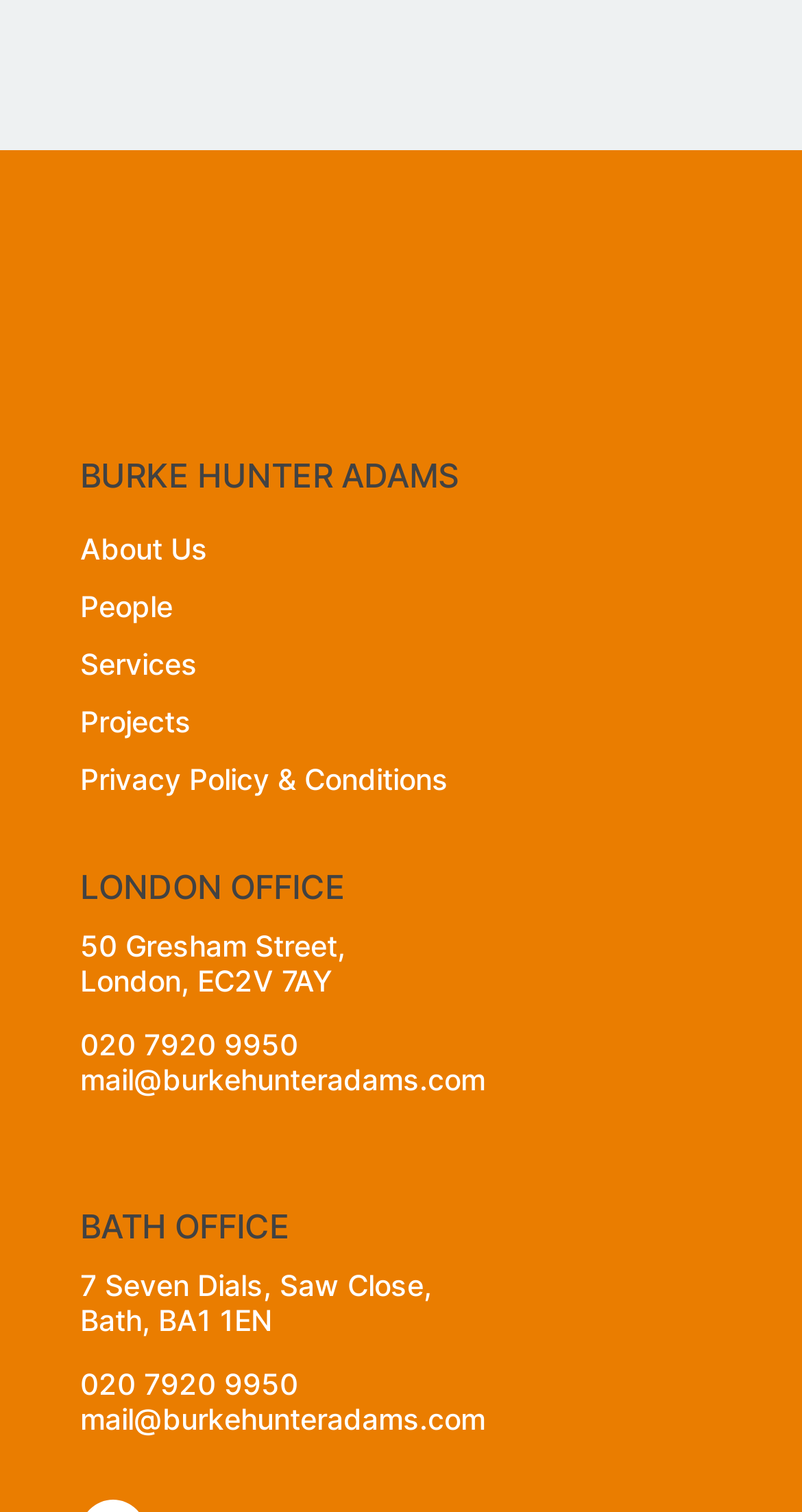What is the name of the company?
Provide an in-depth and detailed explanation in response to the question.

The company name is obtained from the heading element with the text 'BURKE HUNTER ADAMS' located at the top of the webpage.